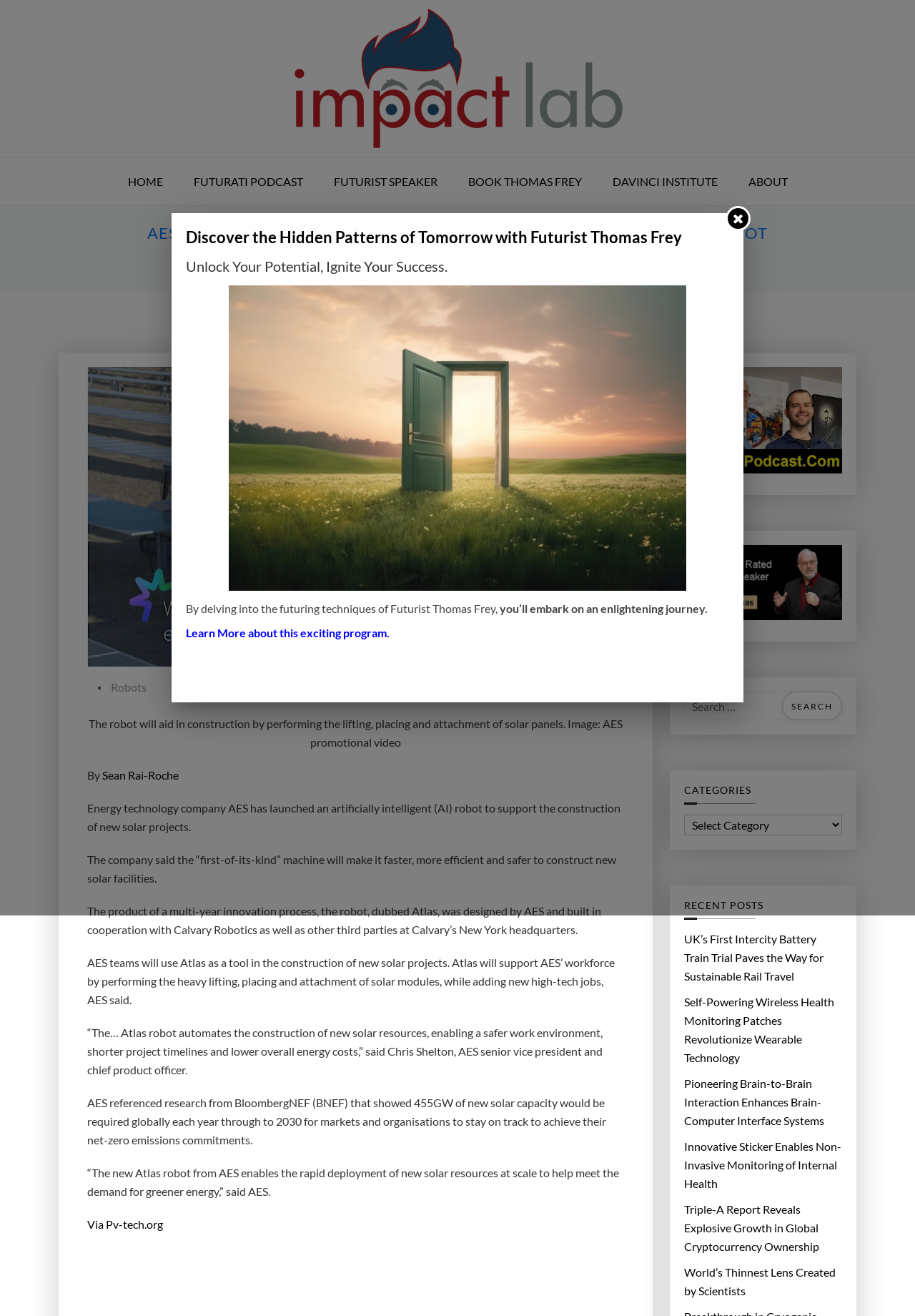Please indicate the bounding box coordinates for the clickable area to complete the following task: "View the 'Tour Dates' page". The coordinates should be specified as four float numbers between 0 and 1, i.e., [left, top, right, bottom].

None